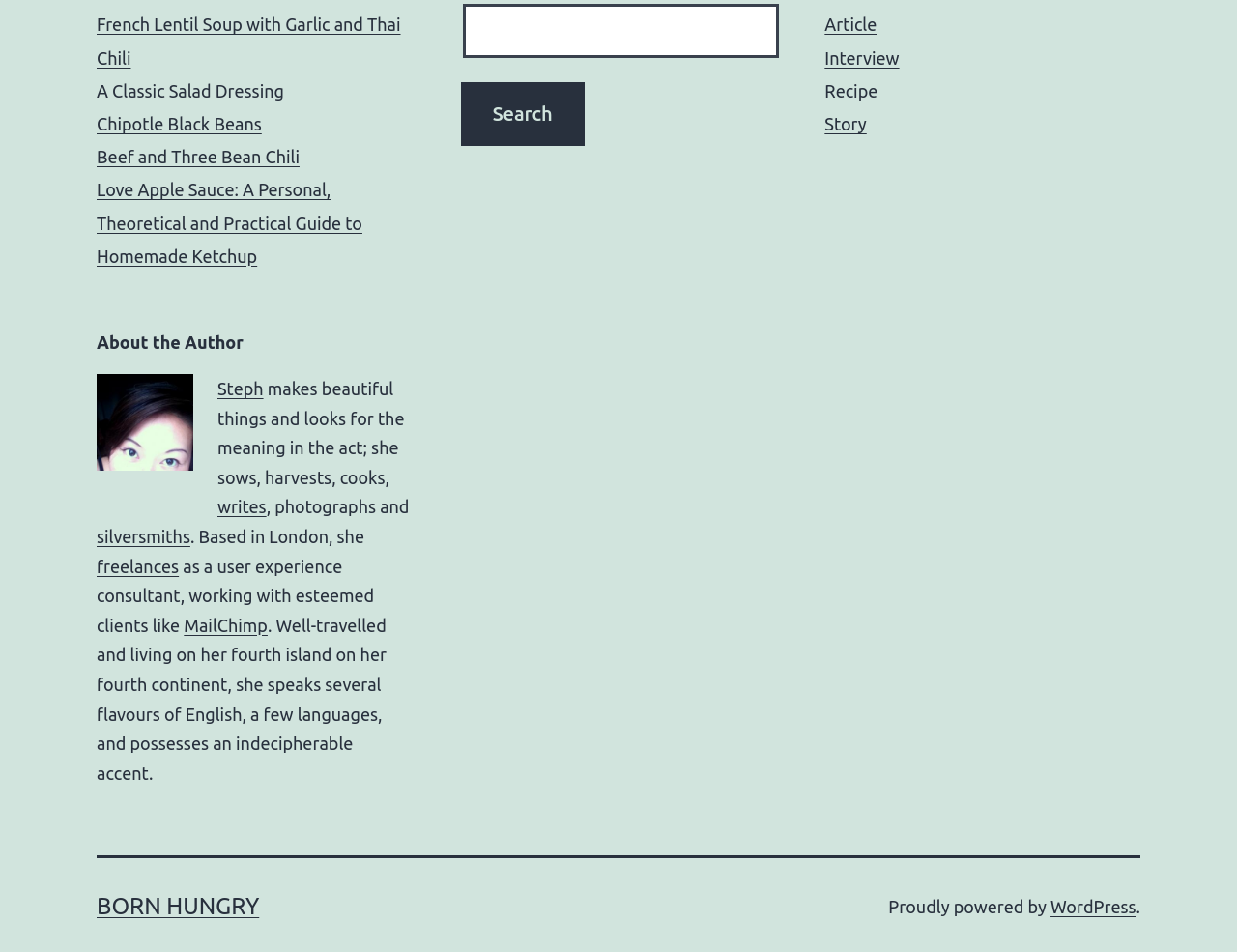Using a single word or phrase, answer the following question: 
What type of content can be found on the website?

recipes, articles, stories